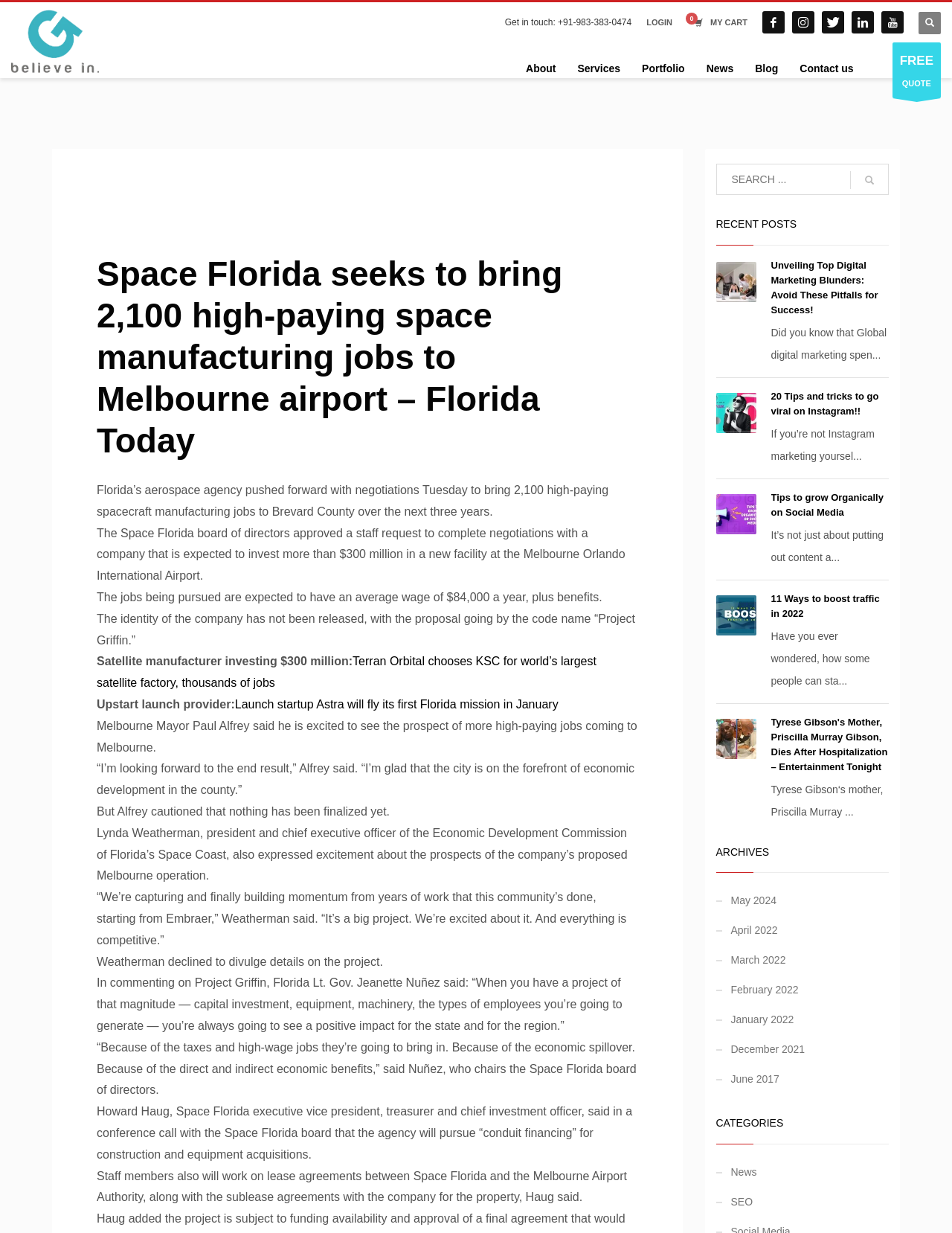Please identify the bounding box coordinates of the element's region that needs to be clicked to fulfill the following instruction: "Search for cannabis seeds". The bounding box coordinates should consist of four float numbers between 0 and 1, i.e., [left, top, right, bottom].

None